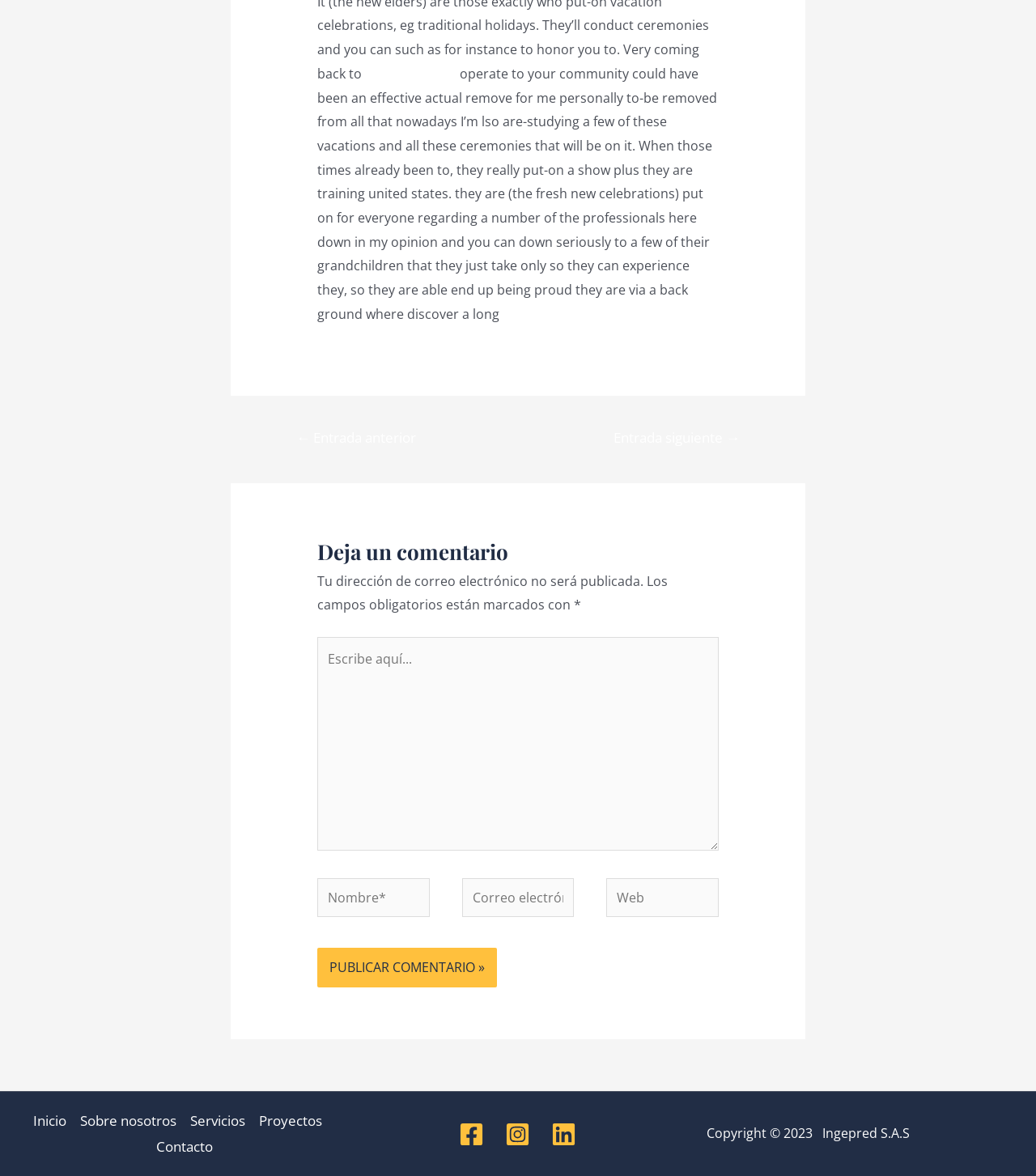Highlight the bounding box coordinates of the element that should be clicked to carry out the following instruction: "Click on the 'Publicar comentario' button". The coordinates must be given as four float numbers ranging from 0 to 1, i.e., [left, top, right, bottom].

[0.306, 0.806, 0.479, 0.84]